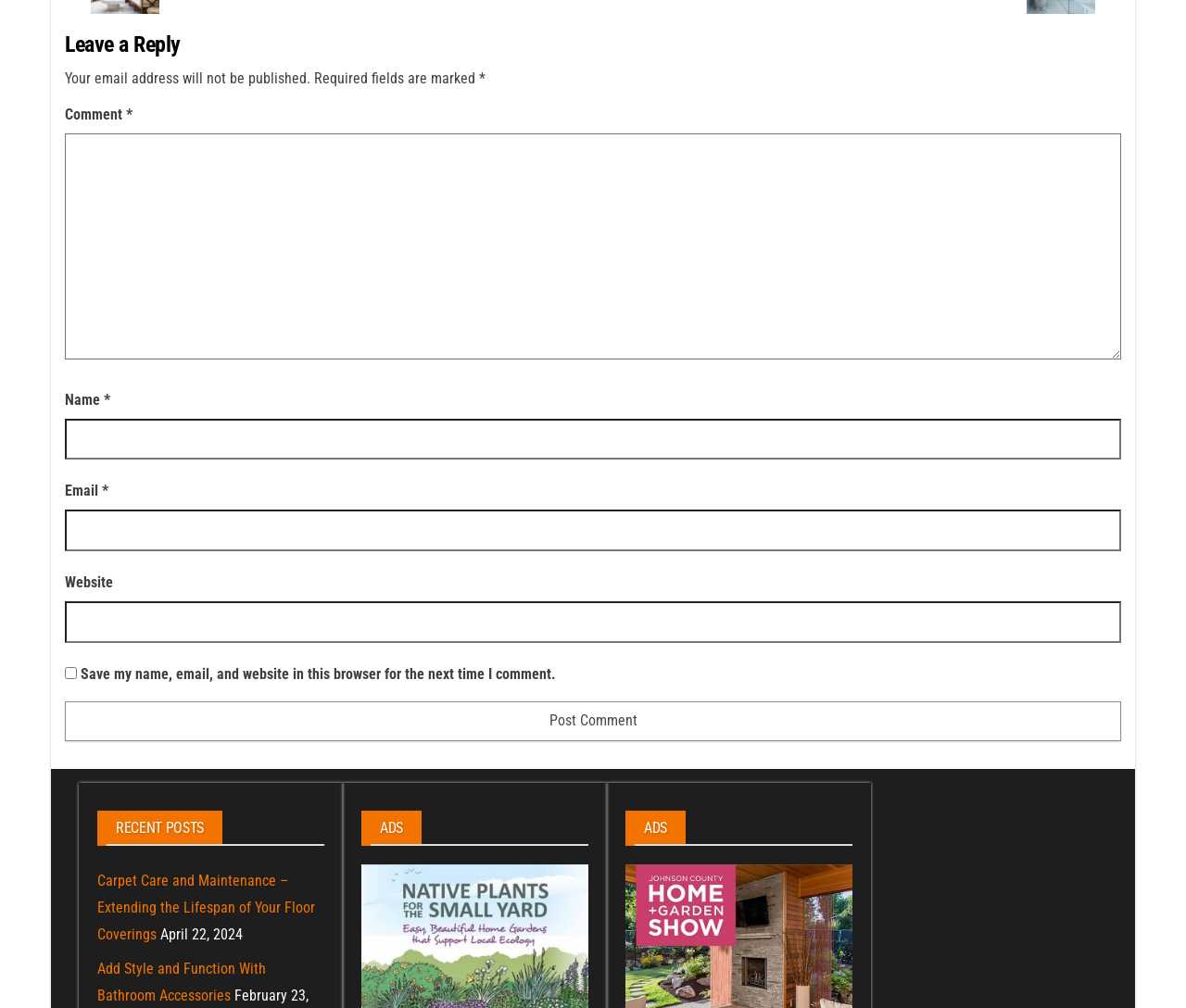What is the function of the checkbox?
Use the image to answer the question with a single word or phrase.

To save user information